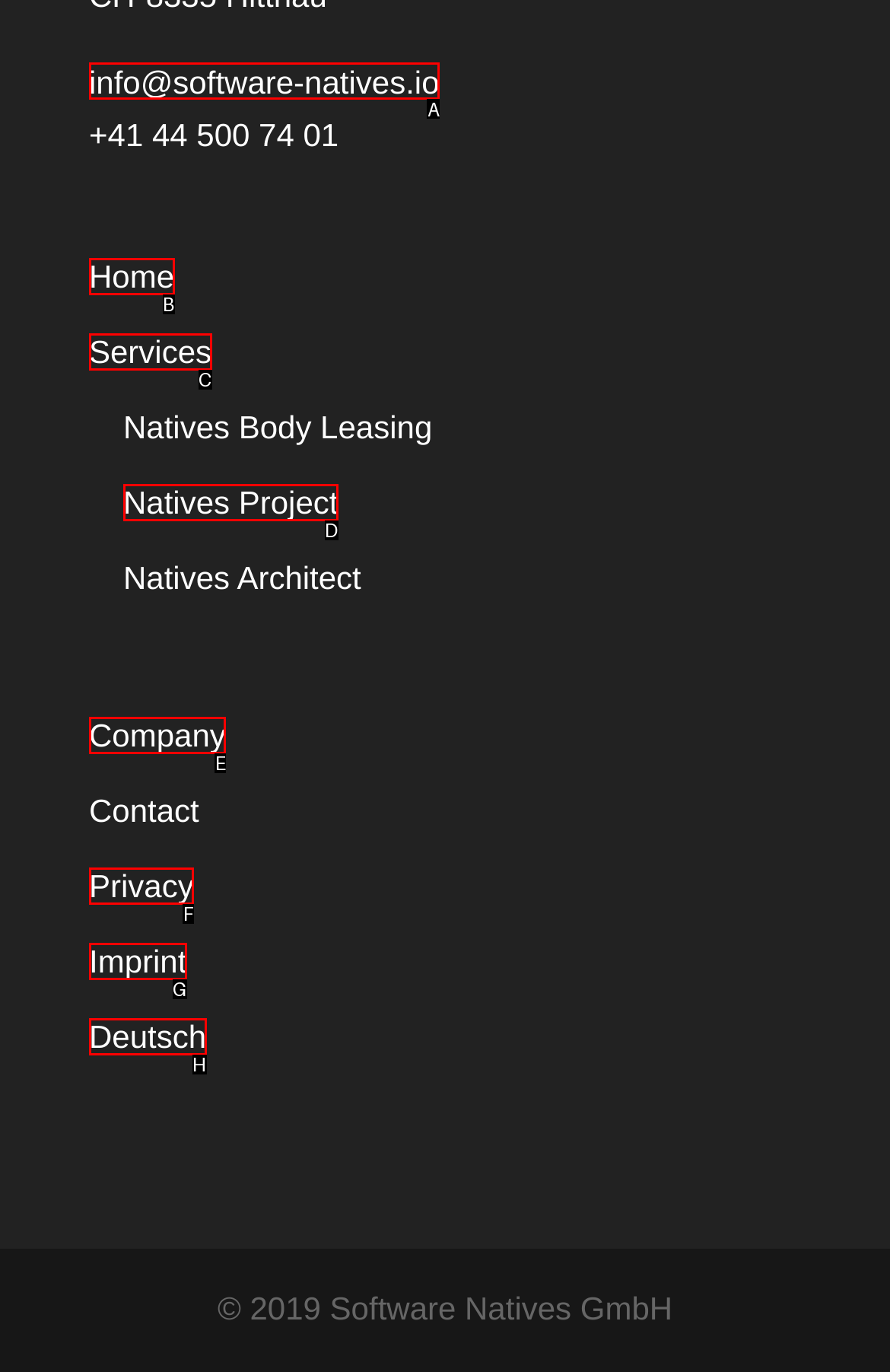Determine the option that best fits the description: Privacy
Reply with the letter of the correct option directly.

F